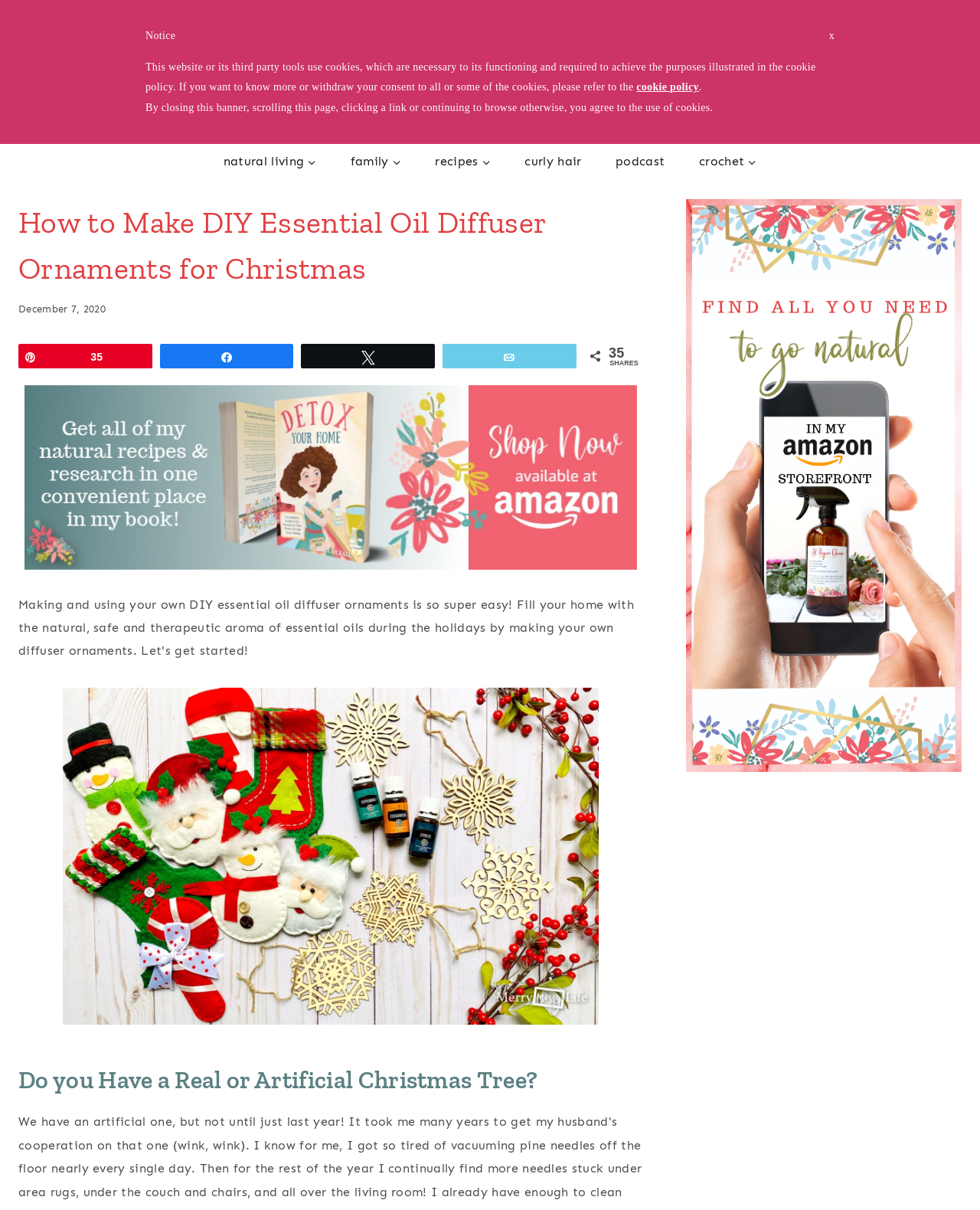Locate the bounding box coordinates of the clickable element to fulfill the following instruction: "View the 'HOLIDAY' category". Provide the coordinates as four float numbers between 0 and 1 in the format [left, top, right, bottom].

None